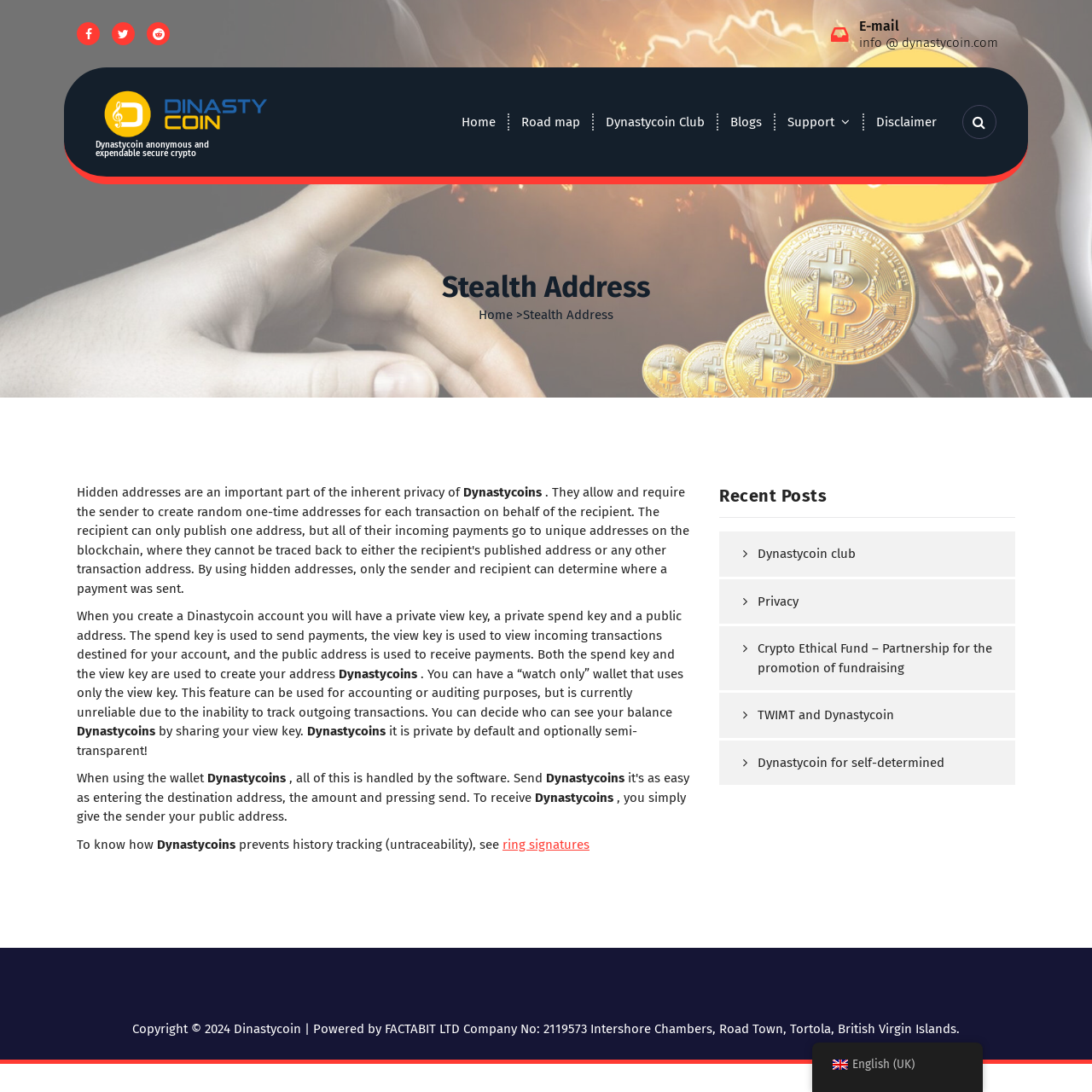Analyze the image and deliver a detailed answer to the question: What is the name of the company that powers the Dinastycoin website?

I found the answer by looking at the copyright information at the bottom of the webpage, which mentions 'Powered by FACTABIT LTD Company No: 2119573 Intershore Chambers, Road Town, Tortola, British Virgin Islands'.